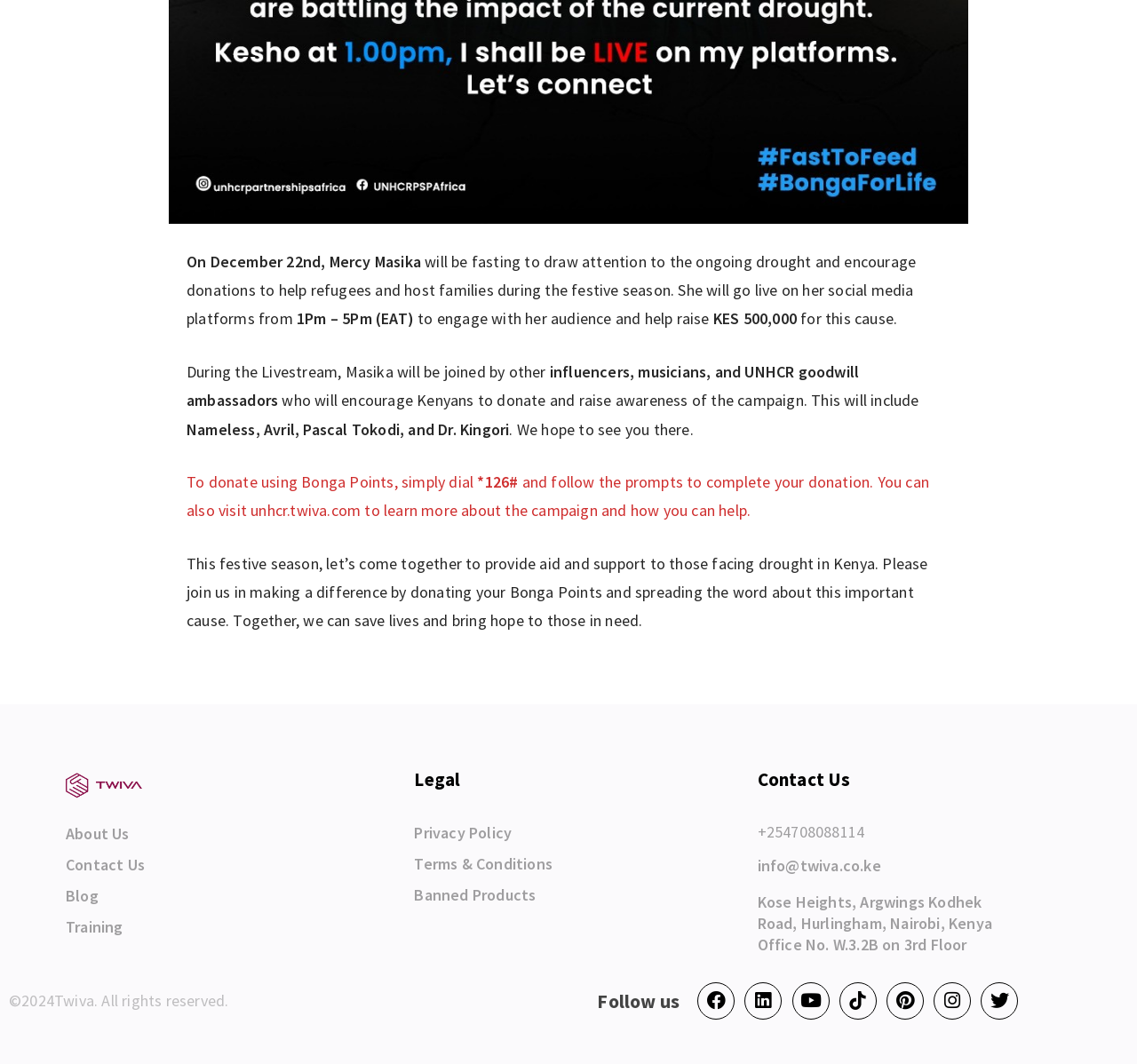Please indicate the bounding box coordinates of the element's region to be clicked to achieve the instruction: "Follow on Facebook". Provide the coordinates as four float numbers between 0 and 1, i.e., [left, top, right, bottom].

[0.613, 0.923, 0.646, 0.958]